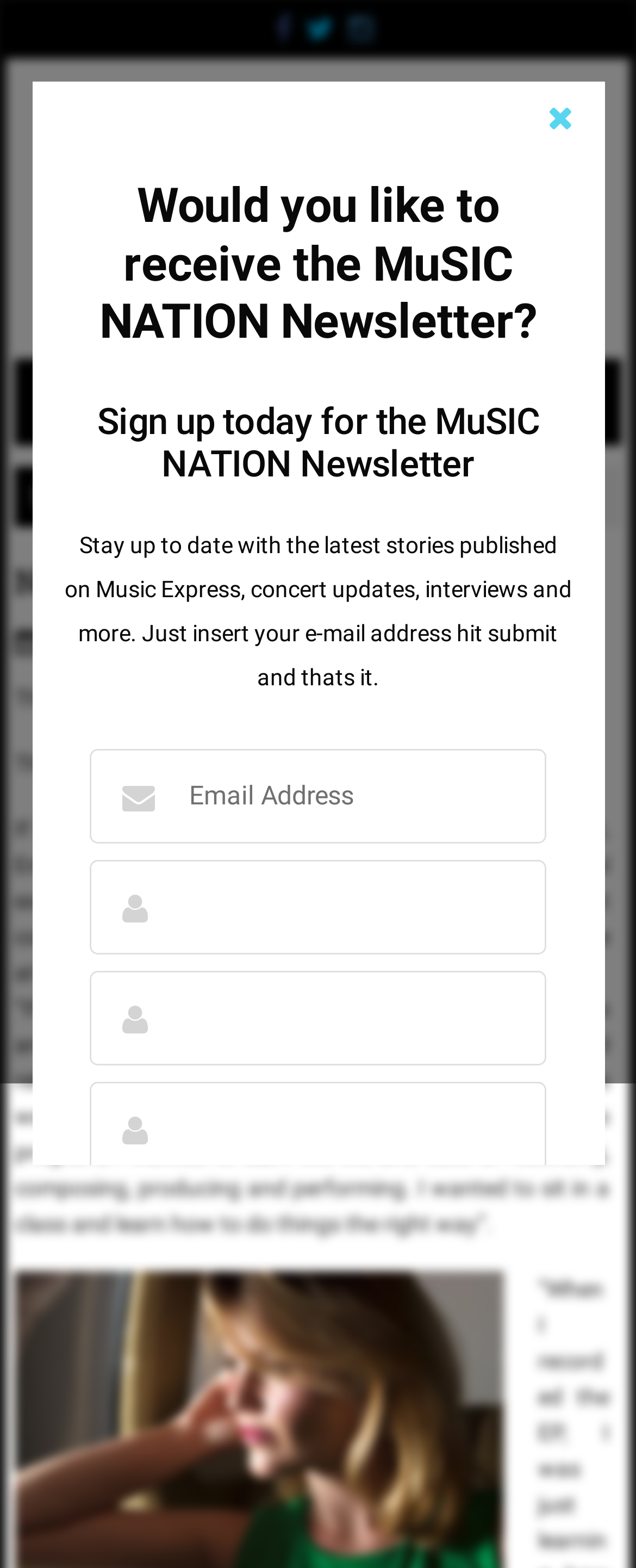Could you indicate the bounding box coordinates of the region to click in order to complete this instruction: "Subscribe to the newsletter".

[0.141, 0.76, 0.859, 0.812]